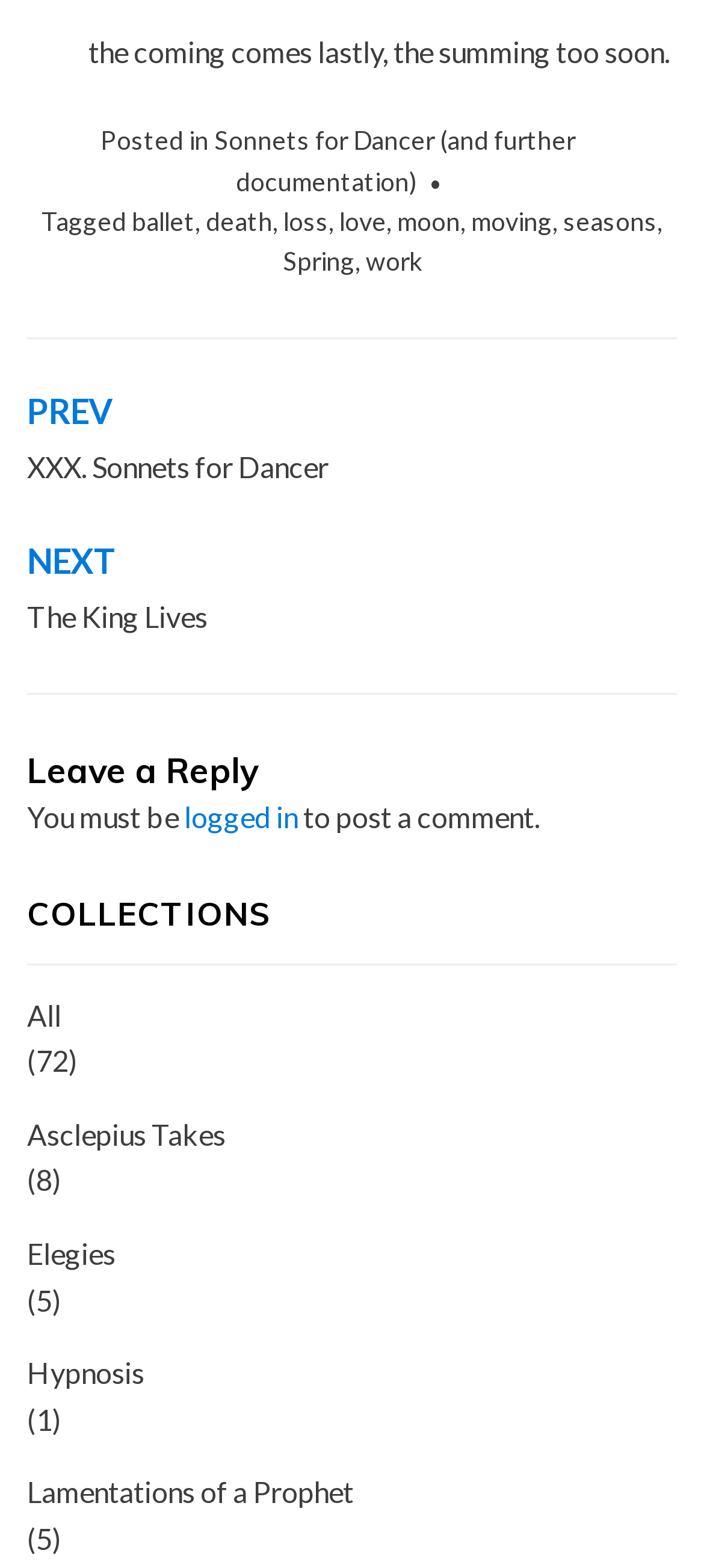Extract the bounding box coordinates of the UI element described by: "Asclepius Takes". The coordinates should include four float numbers ranging from 0 to 1, e.g., [left, top, right, bottom].

[0.038, 0.709, 0.962, 0.738]